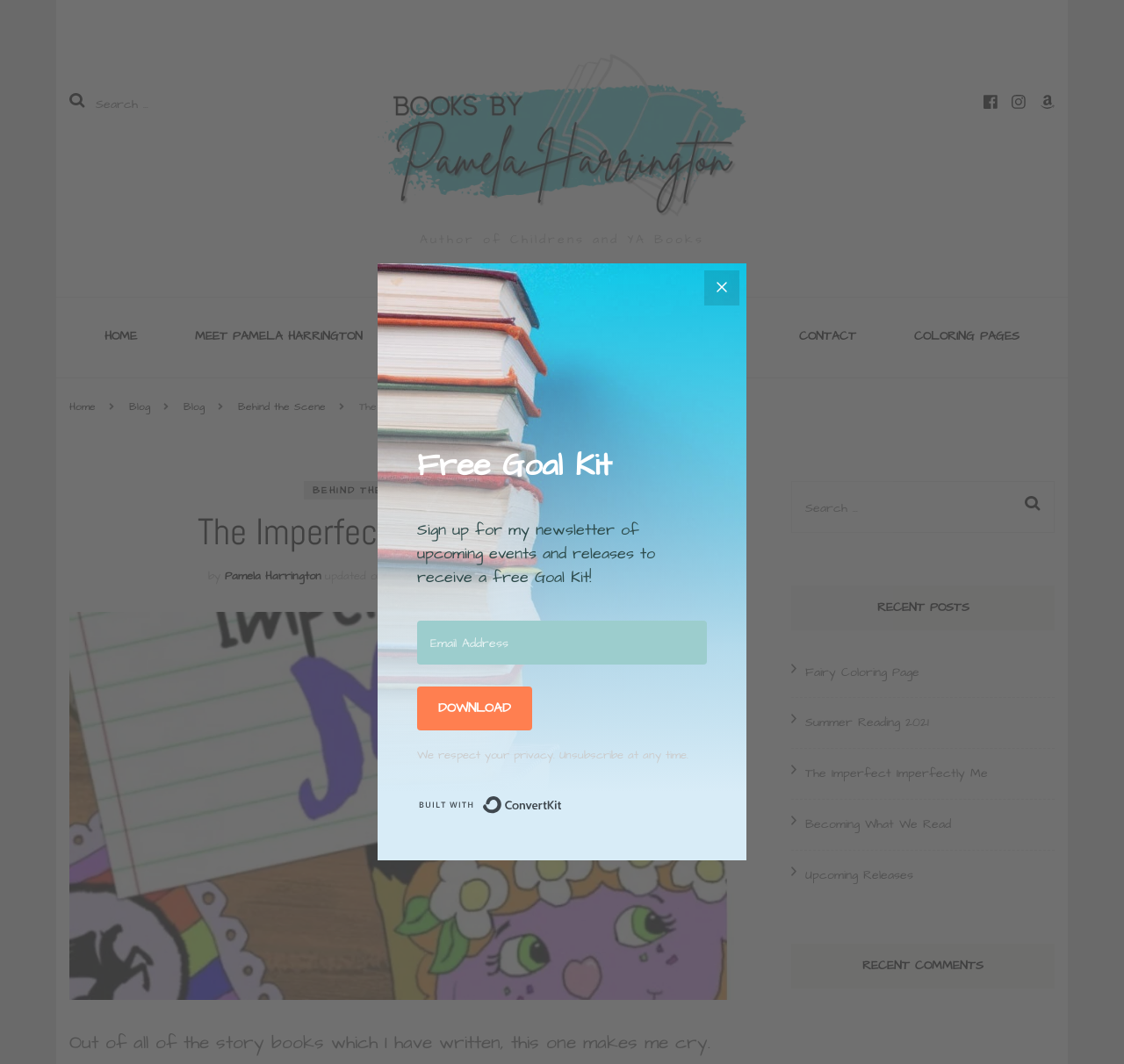Predict the bounding box for the UI component with the following description: "Behind the Scene".

[0.212, 0.376, 0.294, 0.39]